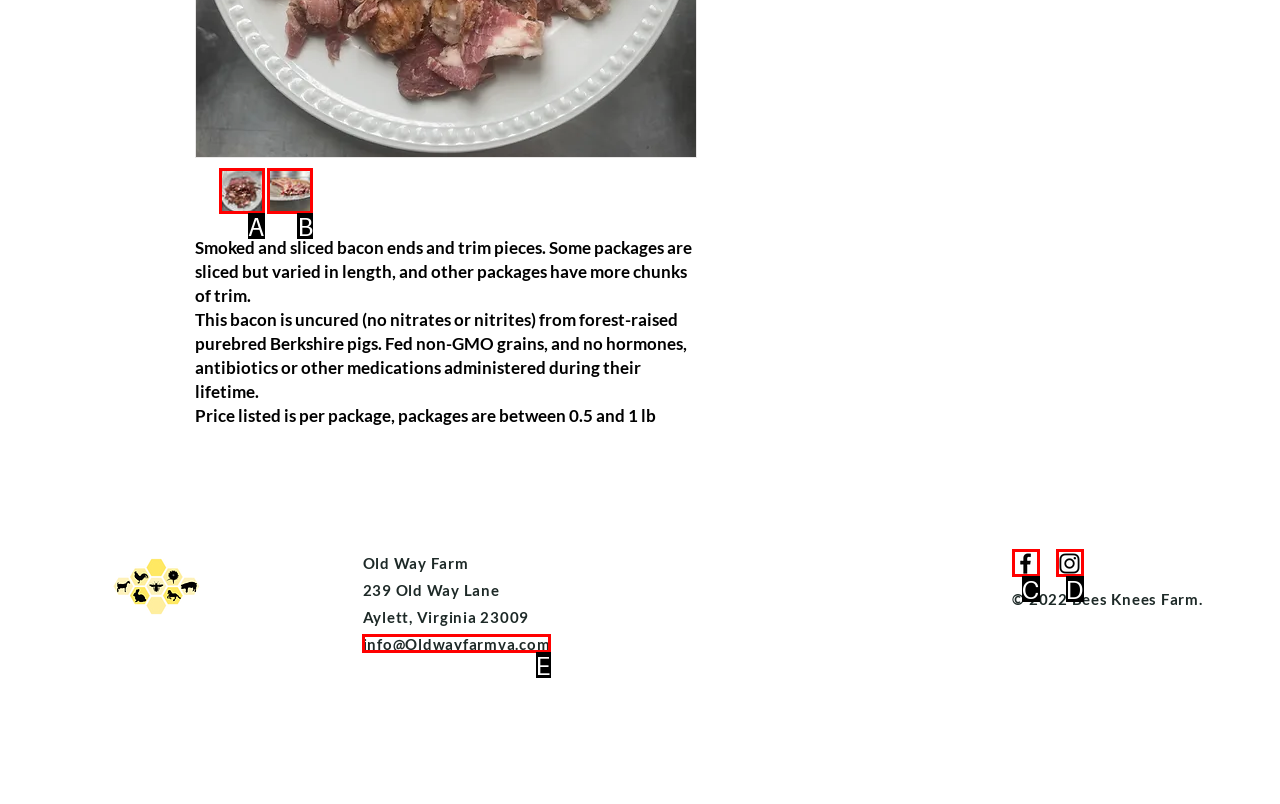Point out the option that aligns with the description: aria-label="Black Facebook Icon"
Provide the letter of the corresponding choice directly.

C